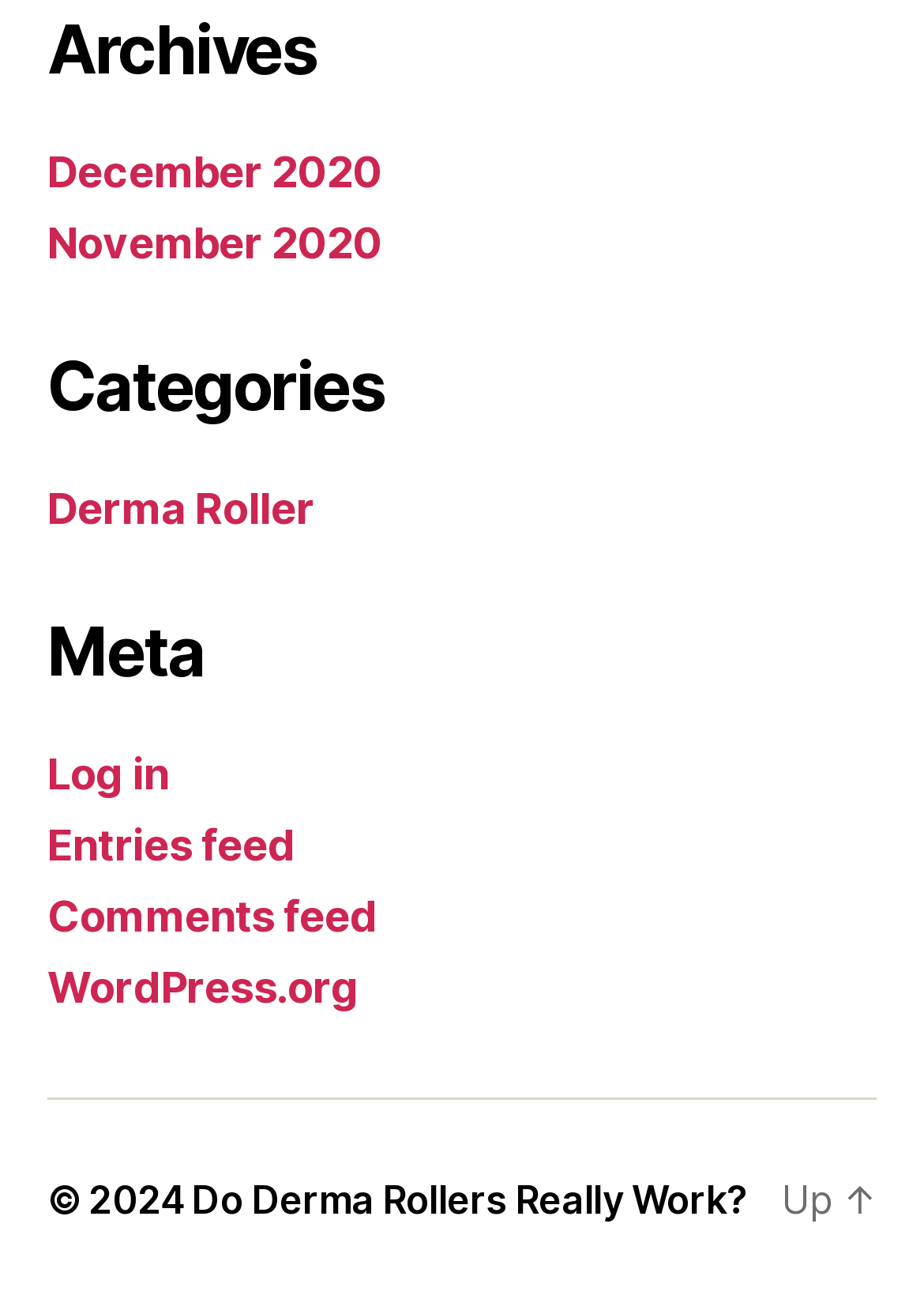What is the copyright year?
Please provide an in-depth and detailed response to the question.

I found the copyright year by looking at the text at the bottom of the page, which says '© 2024'. This indicates that the copyright year is 2024.